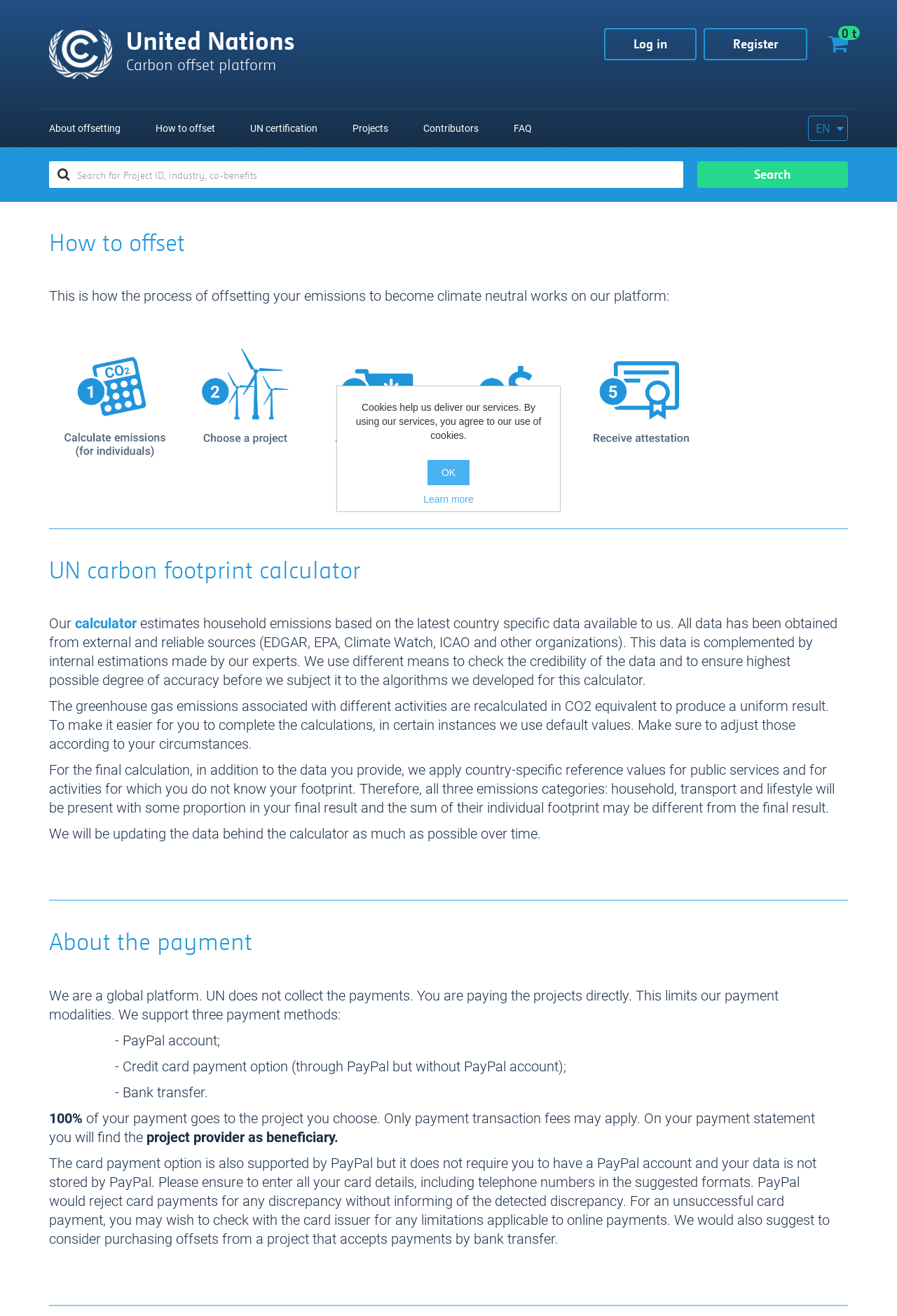Using the information shown in the image, answer the question with as much detail as possible: What is the alternative to credit card payment?

The webpage suggests considering purchasing offsets from a project that accepts payments by bank transfer as an alternative to credit card payment, as mentioned in element [245].